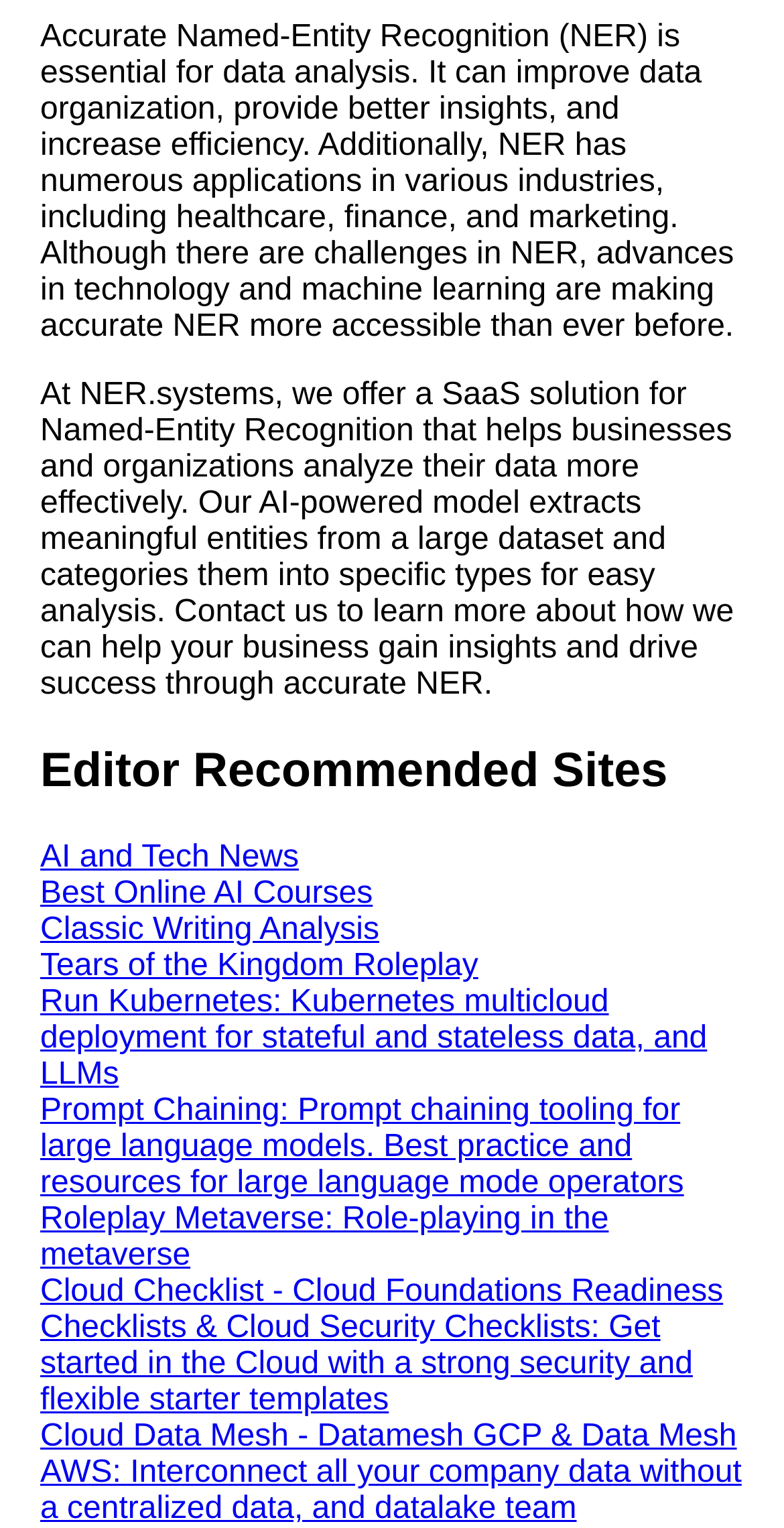Based on the element description "Classic Writing Analysis", predict the bounding box coordinates of the UI element.

[0.051, 0.598, 0.484, 0.62]